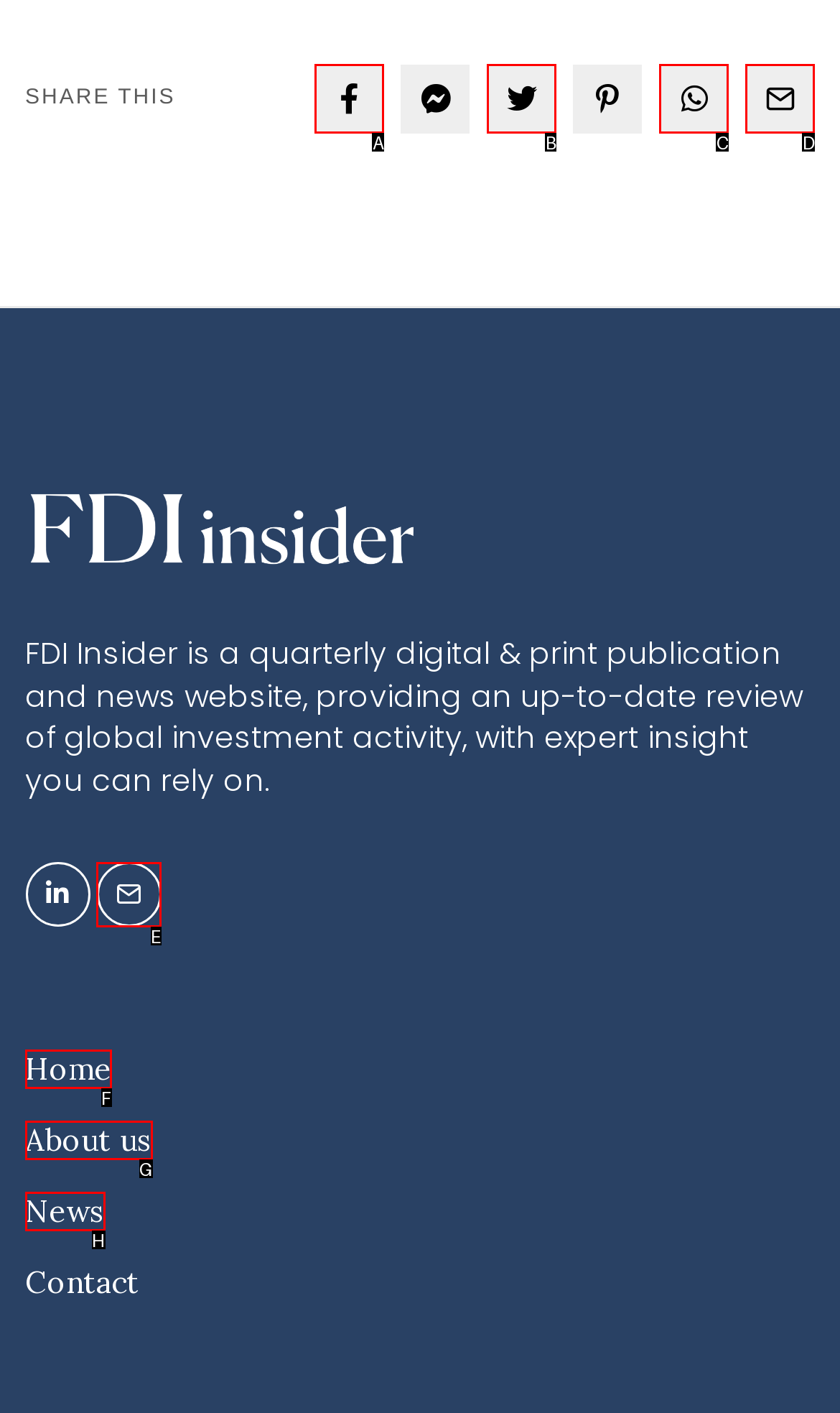From the given choices, identify the element that matches: title="Email"
Answer with the letter of the selected option.

E